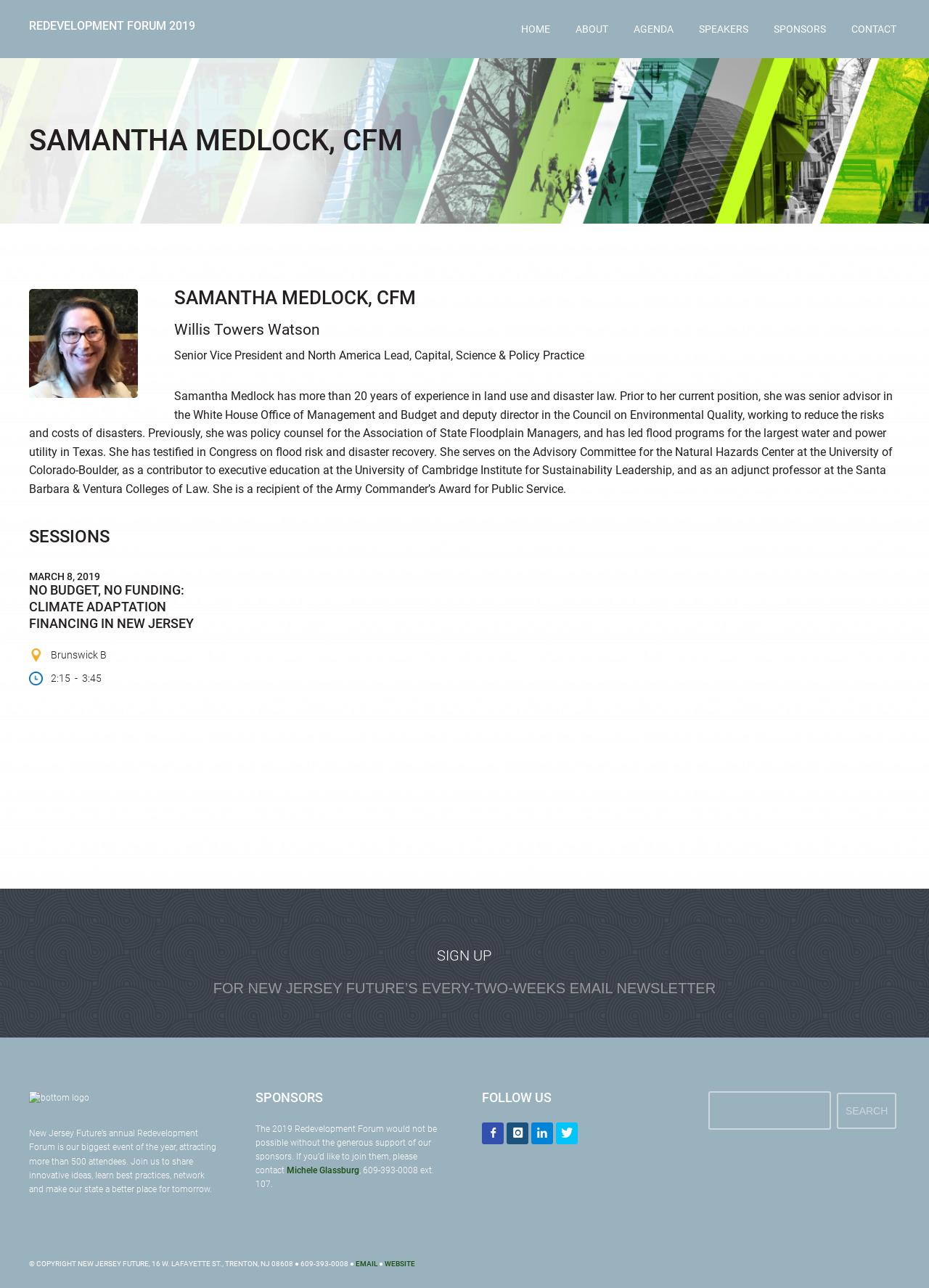Find the bounding box coordinates of the area to click in order to follow the instruction: "Click on the HOME link".

[0.561, 0.018, 0.592, 0.027]